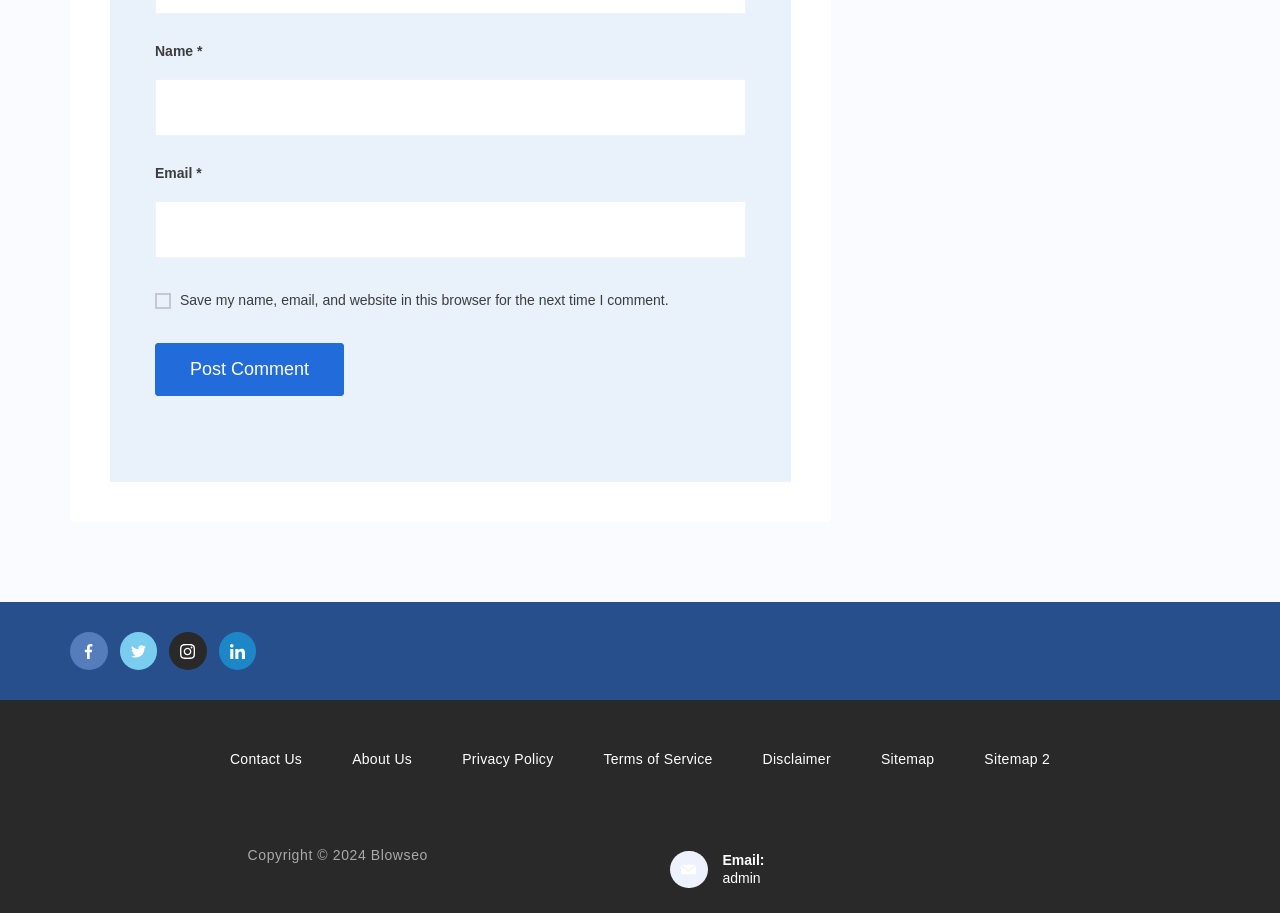Given the webpage screenshot, identify the bounding box of the UI element that matches this description: "parent_node: Name * name="author"".

[0.121, 0.086, 0.583, 0.149]